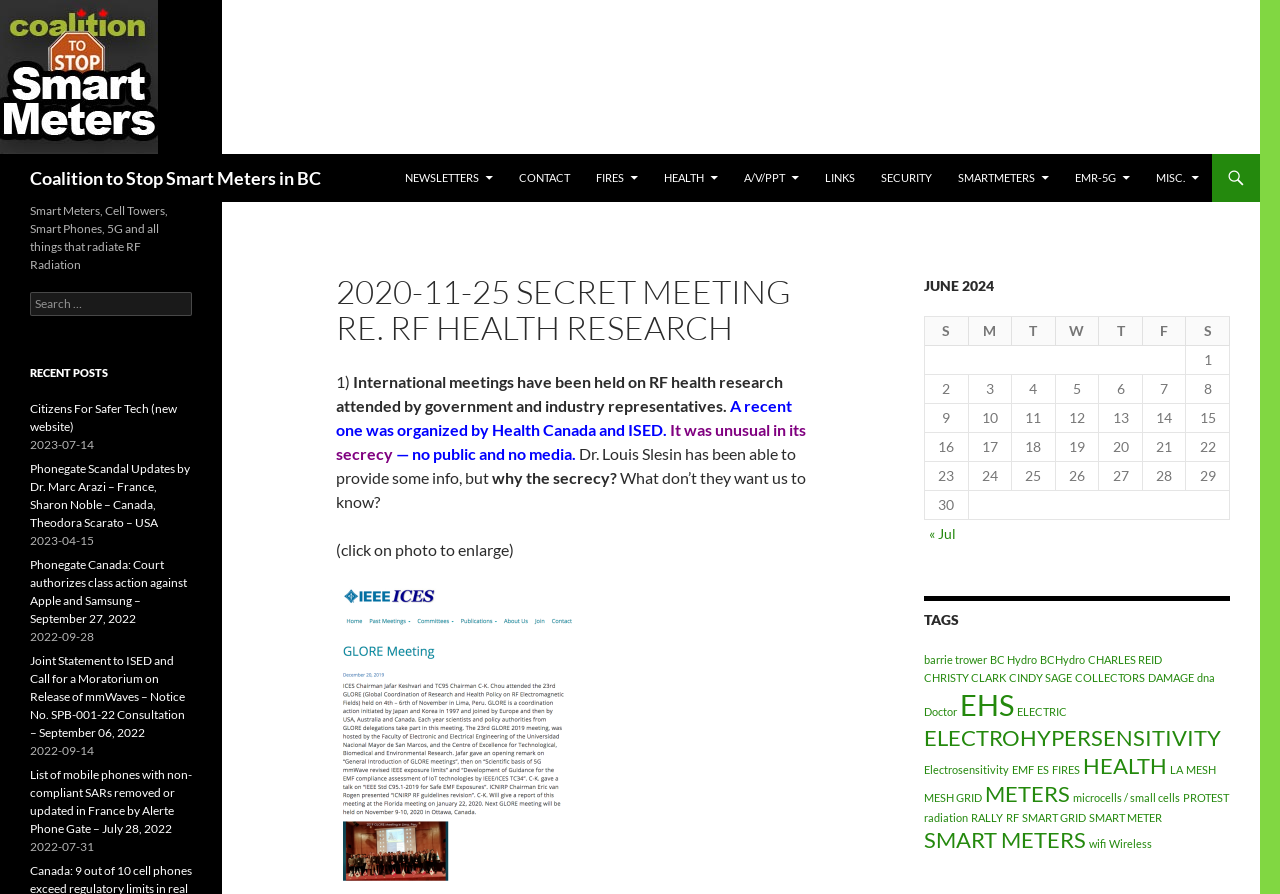What is the purpose of the table on the webpage?
Please ensure your answer is as detailed and informative as possible.

The table on the webpage appears to be a calendar, with columns labeled as days of the week and rows labeled as dates. It is likely used to display a schedule or calendar of events.